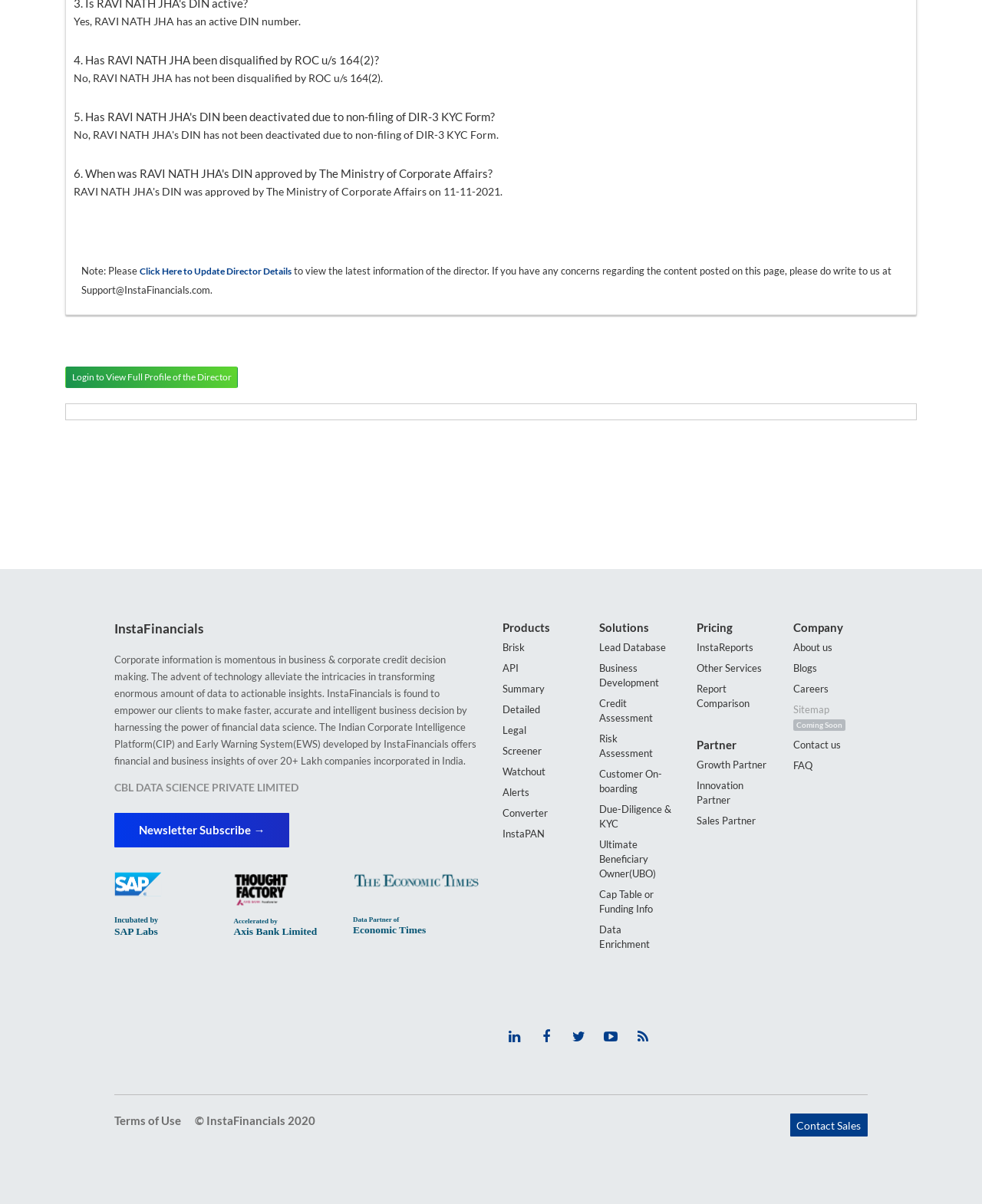Determine the bounding box coordinates of the region that needs to be clicked to achieve the task: "Share on Facebook".

None